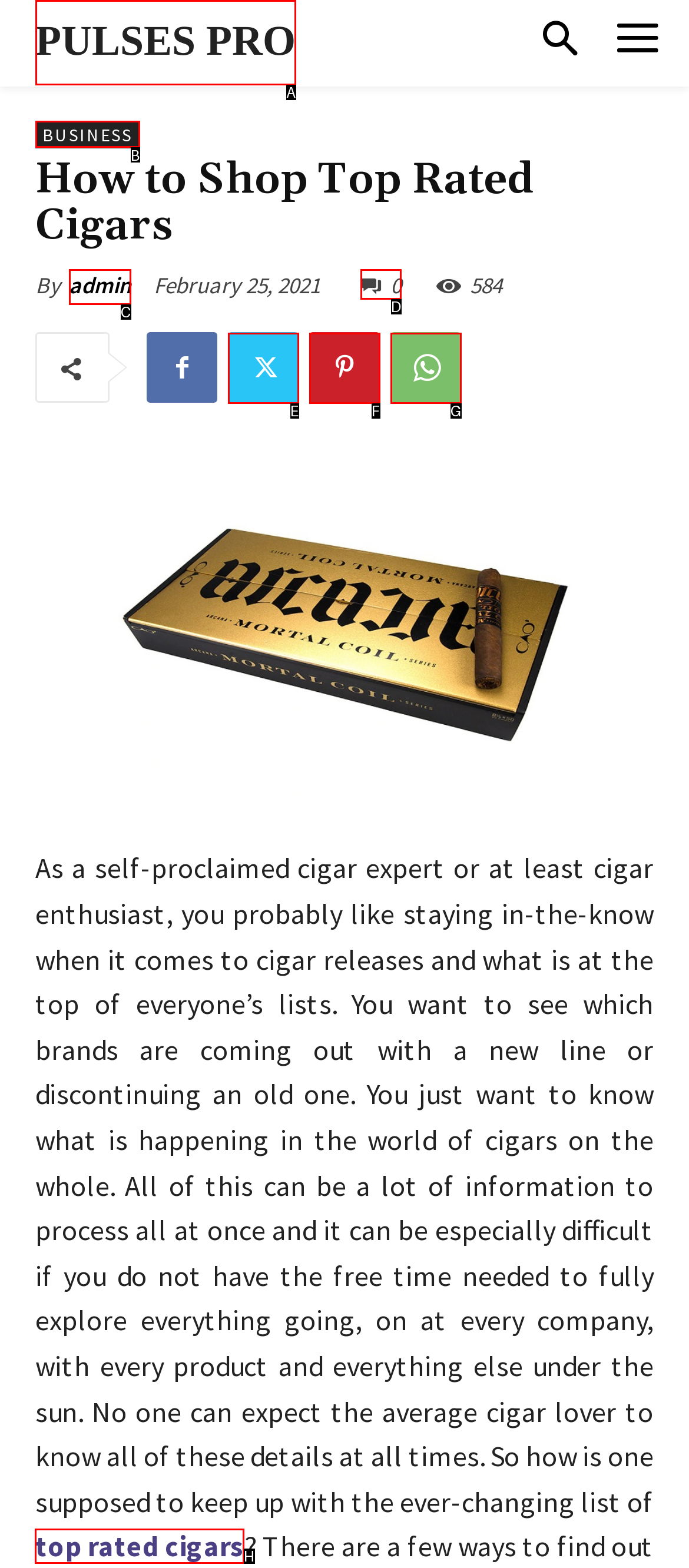Determine which option should be clicked to carry out this task: View business opening hours
State the letter of the correct choice from the provided options.

None